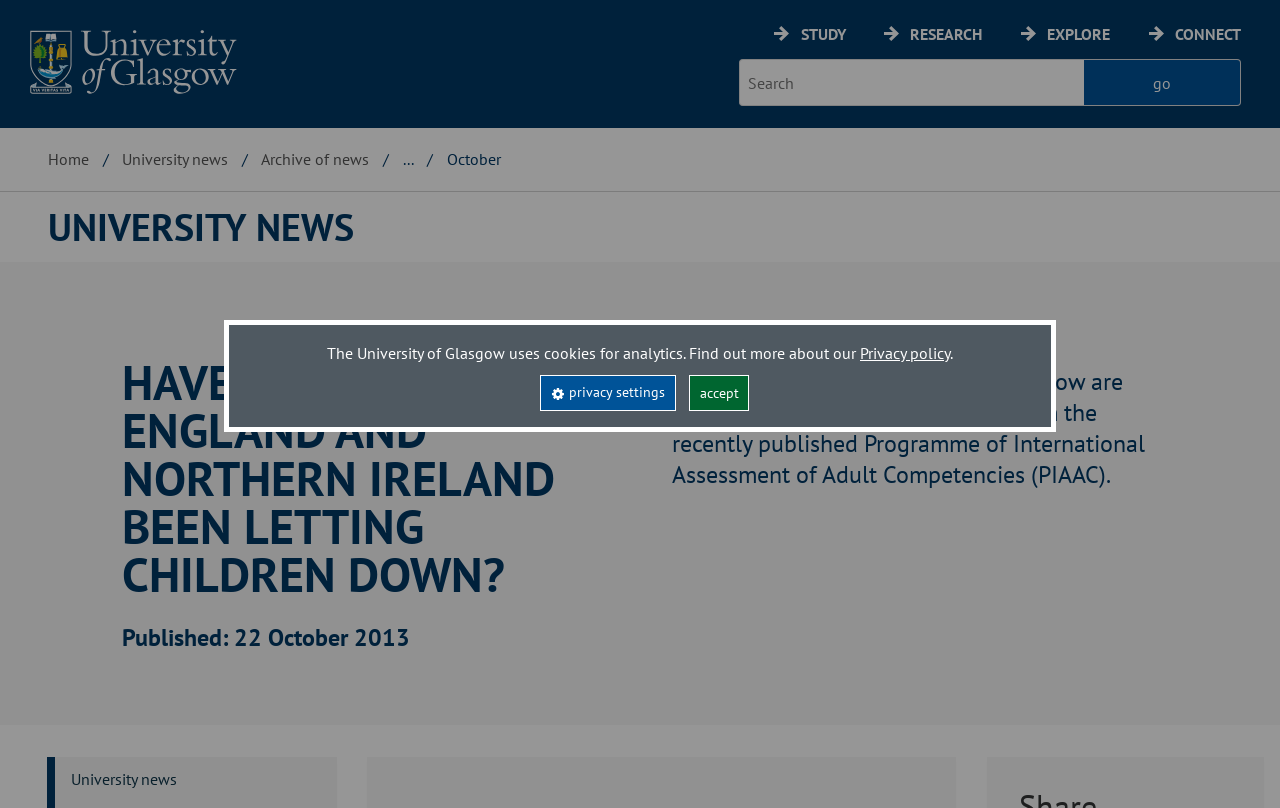Specify the bounding box coordinates of the region I need to click to perform the following instruction: "Search for something". The coordinates must be four float numbers in the range of 0 to 1, i.e., [left, top, right, bottom].

[0.578, 0.073, 0.847, 0.131]